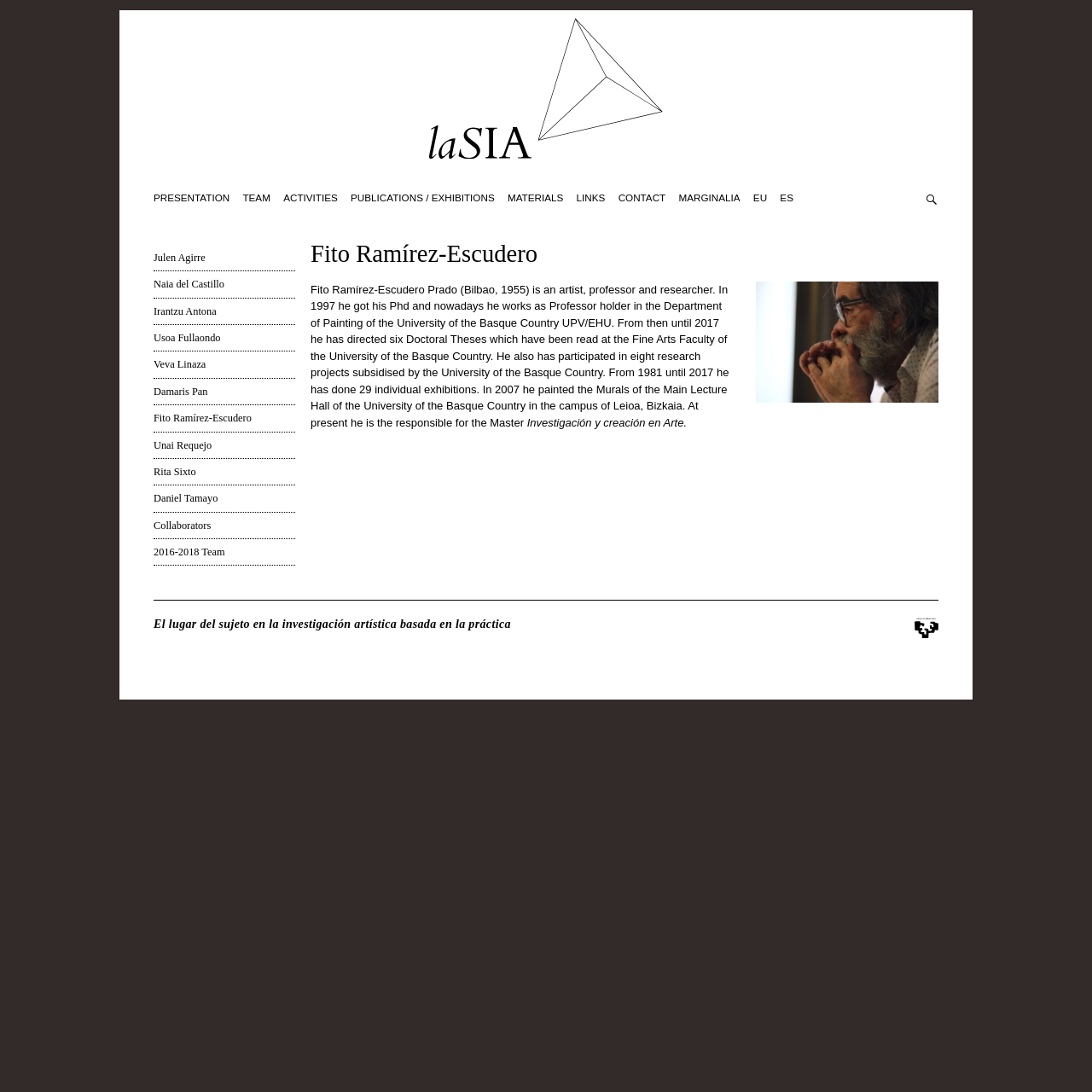Find the bounding box coordinates of the clickable region needed to perform the following instruction: "Click on the link to laSIA". The coordinates should be provided as four float numbers between 0 and 1, i.e., [left, top, right, bottom].

[0.393, 0.136, 0.607, 0.148]